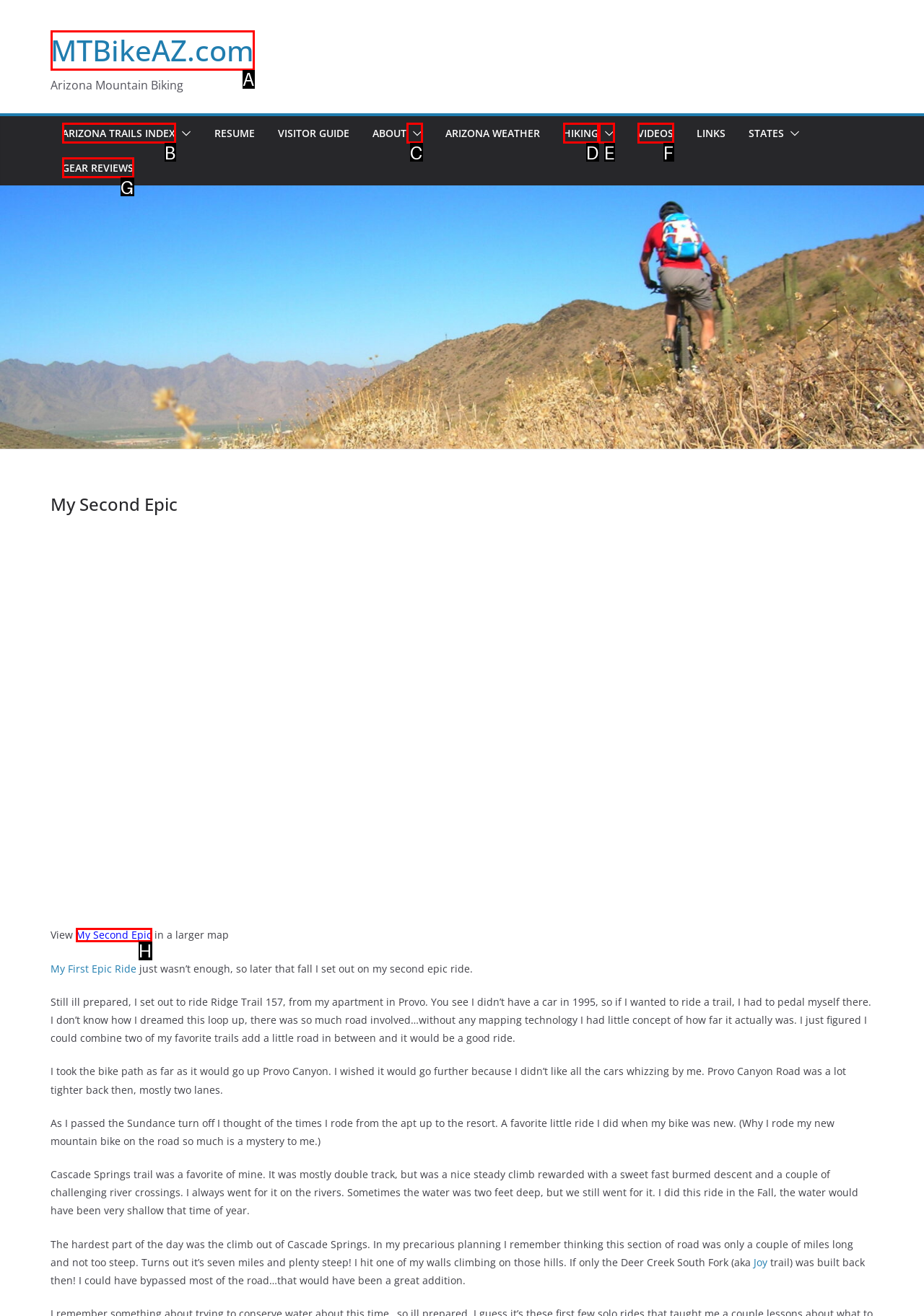Select the letter that corresponds to the description: My Second Epic. Provide your answer using the option's letter.

H